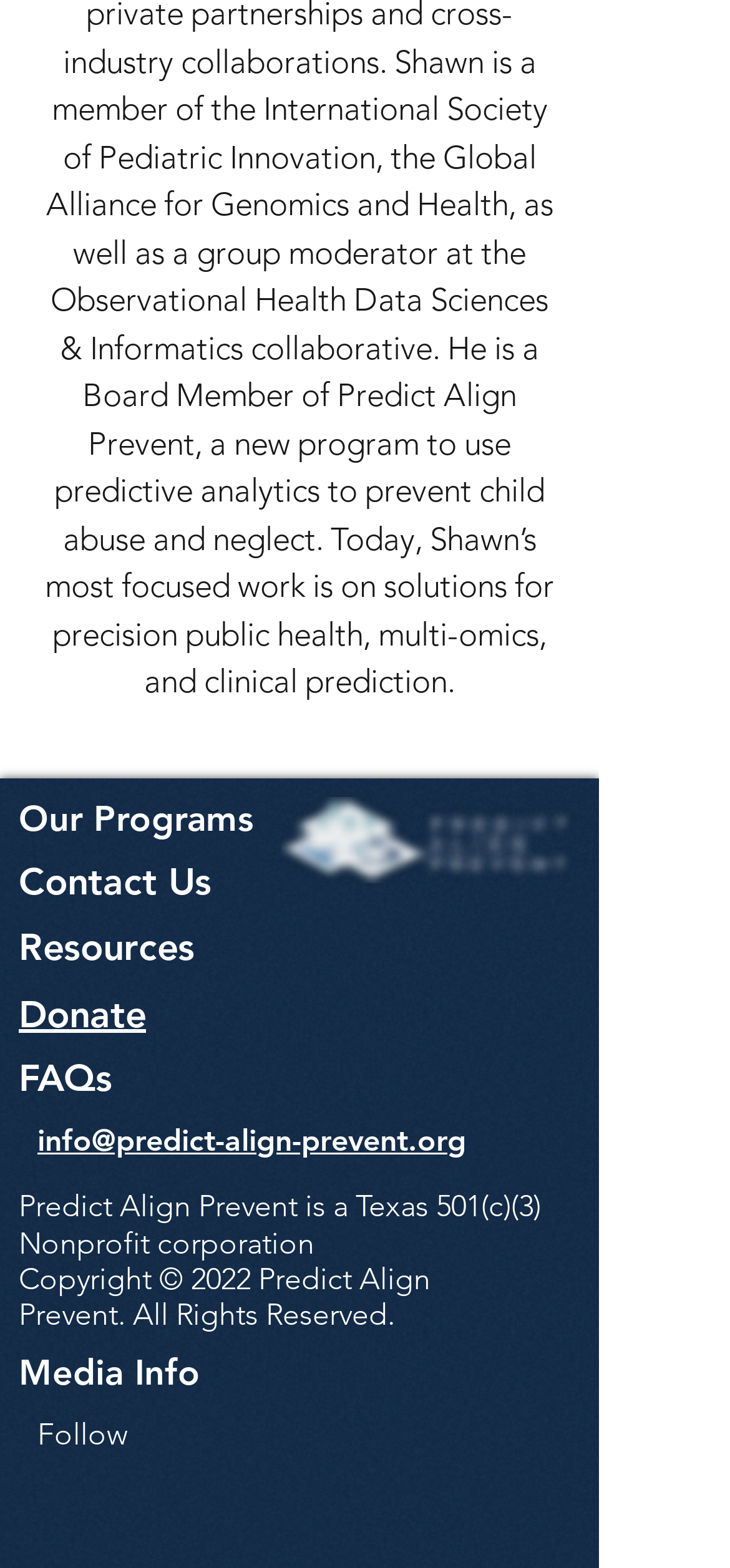Find the bounding box coordinates for the area you need to click to carry out the instruction: "Donate to Predict Align Prevent". The coordinates should be four float numbers between 0 and 1, indicated as [left, top, right, bottom].

[0.026, 0.632, 0.2, 0.661]